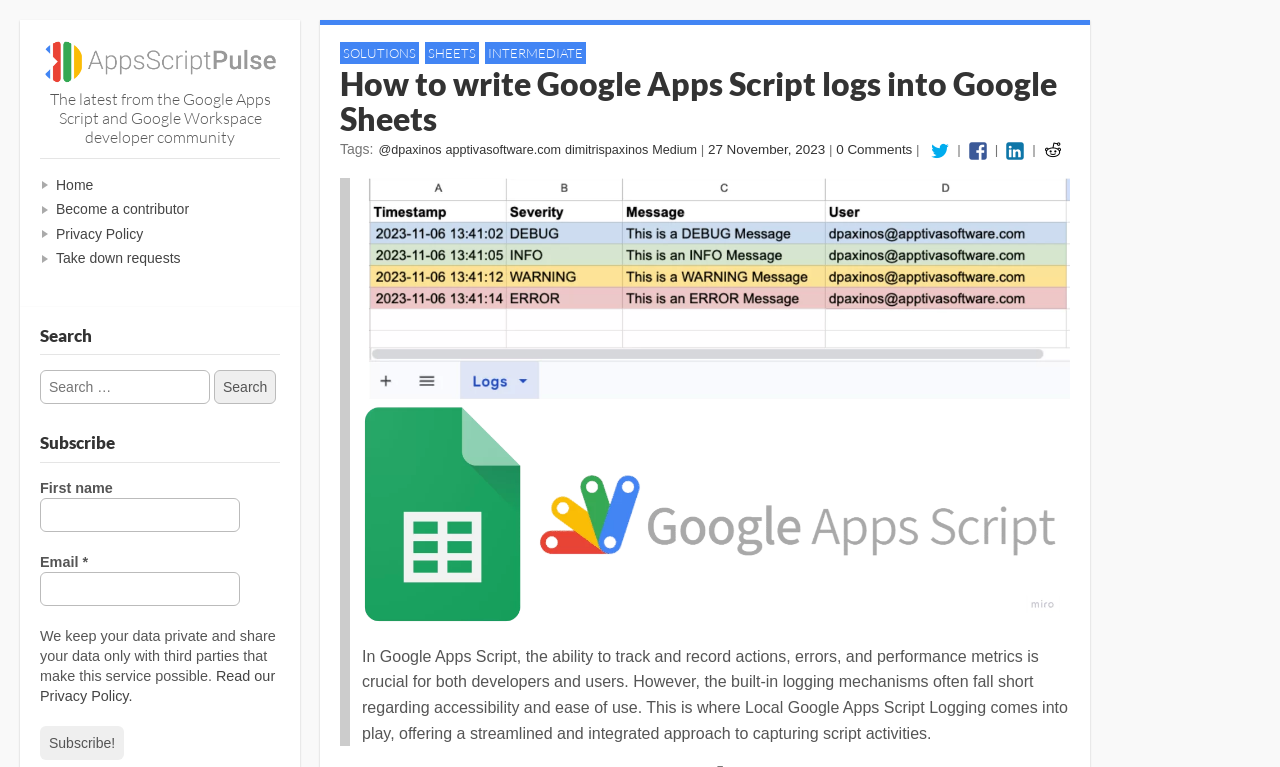Please find the bounding box coordinates of the clickable region needed to complete the following instruction: "Read the latest article". The bounding box coordinates must consist of four float numbers between 0 and 1, i.e., [left, top, right, bottom].

[0.266, 0.083, 0.826, 0.18]